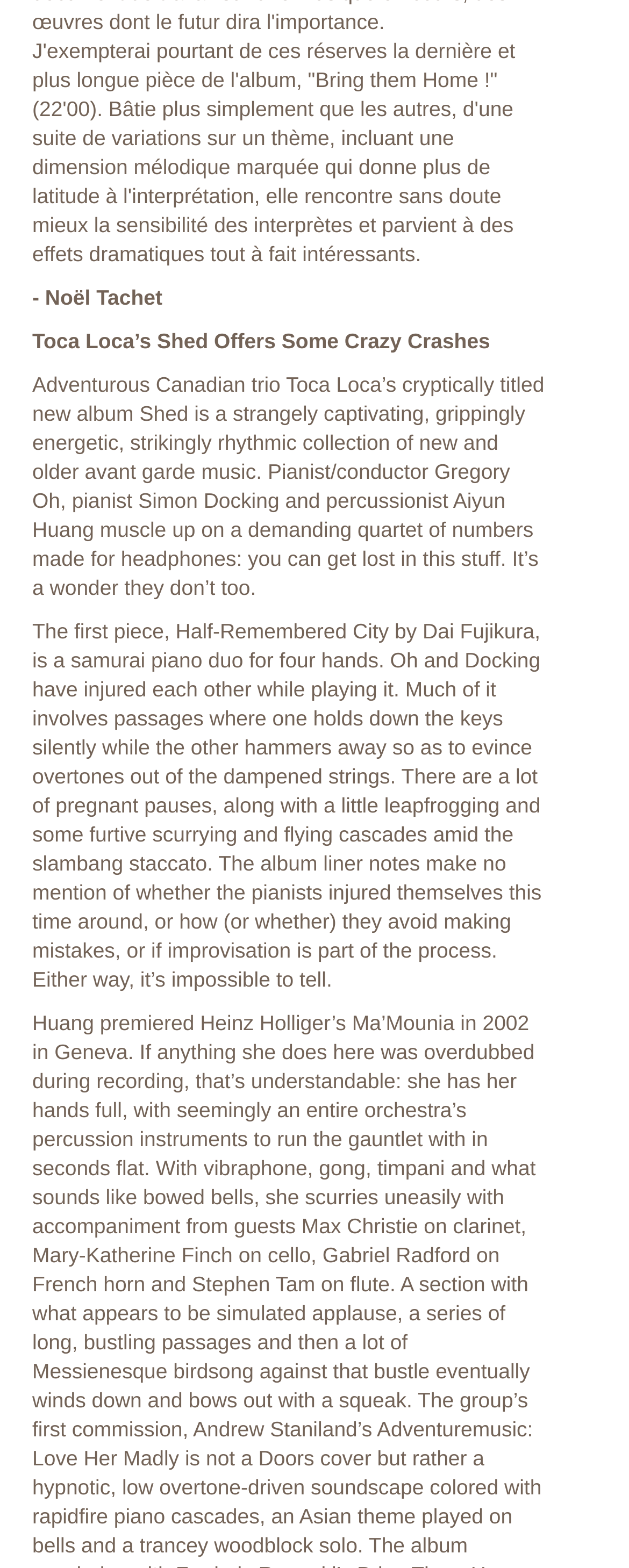Carefully examine the image and provide an in-depth answer to the question: What is the name of the album reviewed?

The album title 'Shed' is mentioned in the text 'Toca Loca’s cryptically titled new album Shed is a strangely captivating, grippingly energetic, strikingly rhythmic collection of new and older avant garde music.'